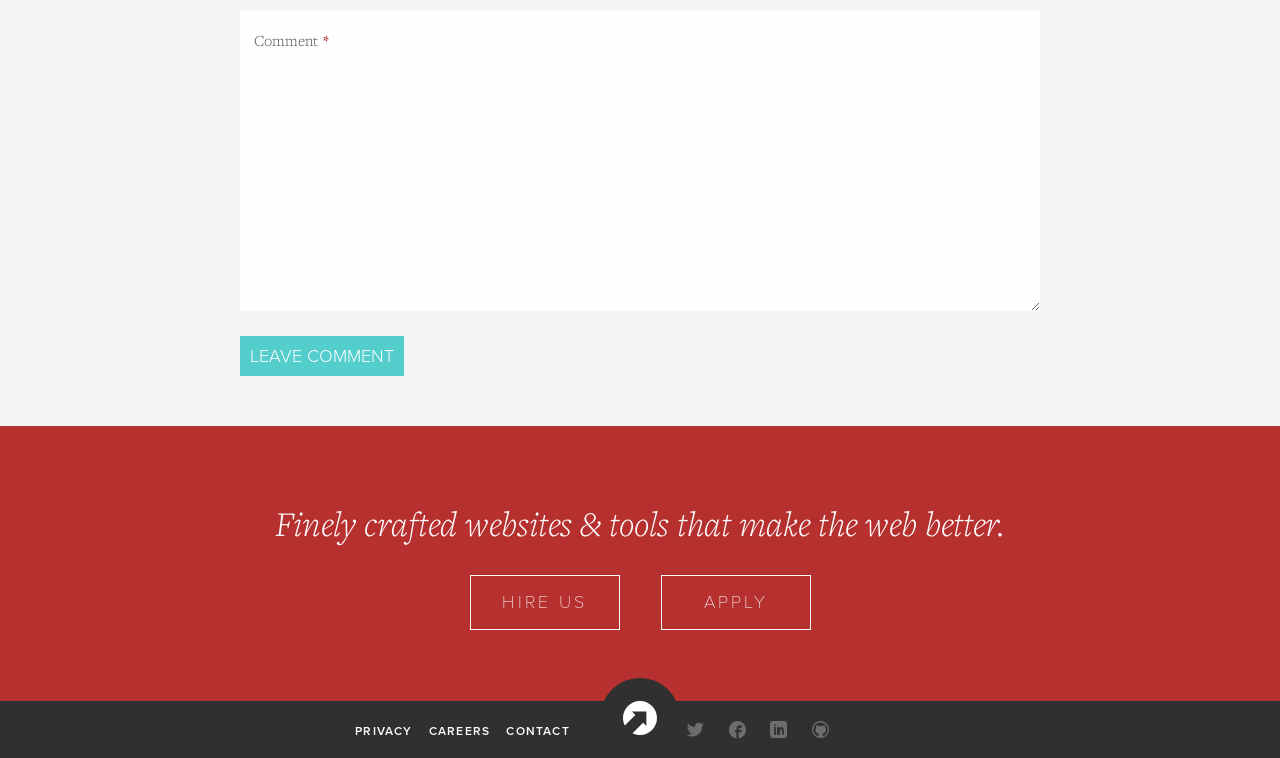How many links are present in the footer?
Please respond to the question with a detailed and thorough explanation.

The footer section contains links to '10up', 'PRIVACY', 'CAREERS', 'CONTACT', 'TWITTER', 'FACEBOOK', and 'LINKEDIN', which totals 7 links.